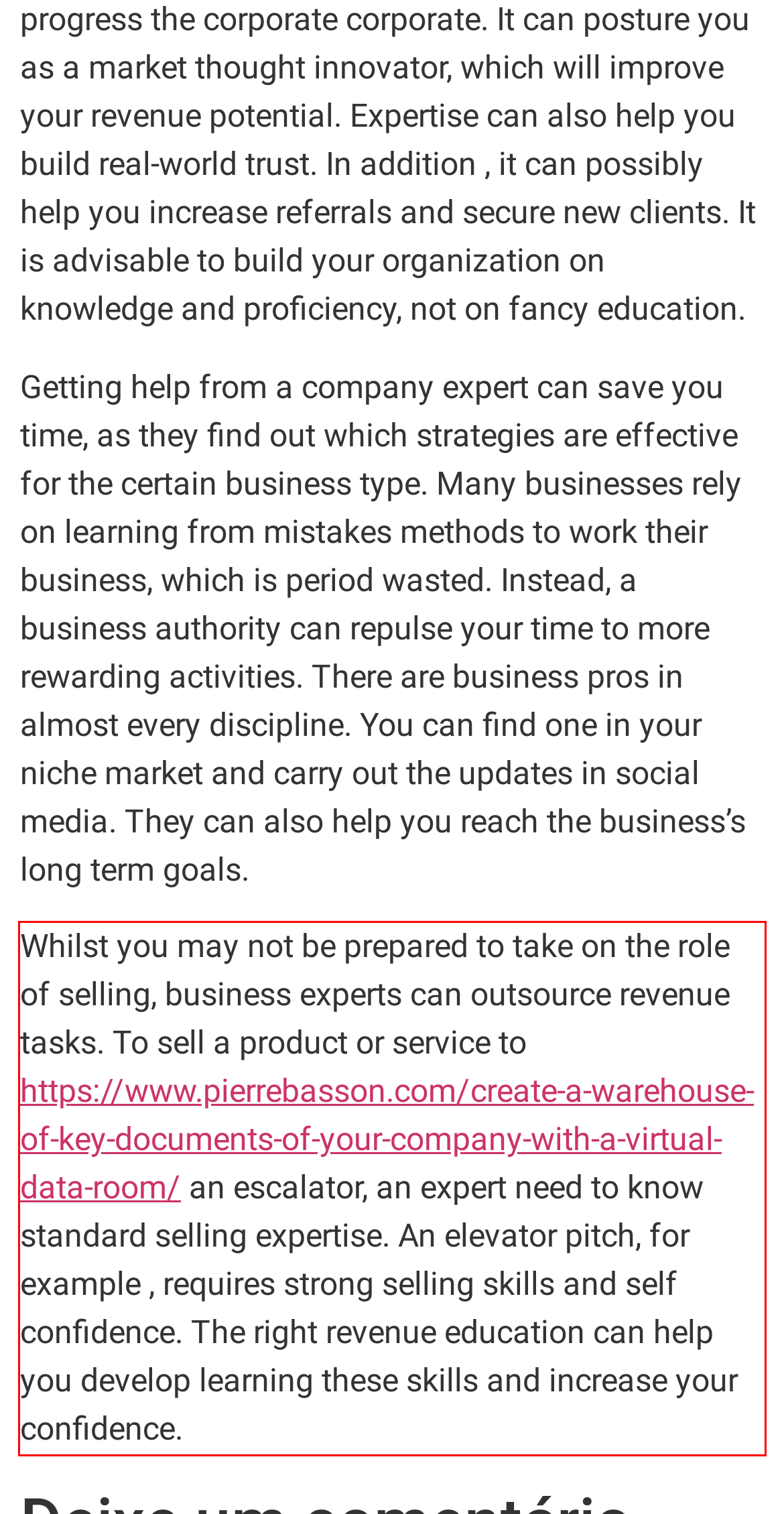Analyze the red bounding box in the provided webpage screenshot and generate the text content contained within.

Whilst you may not be prepared to take on the role of selling, business experts can outsource revenue tasks. To sell a product or service to https://www.pierrebasson.com/create-a-warehouse-of-key-documents-of-your-company-with-a-virtual-data-room/ an escalator, an expert need to know standard selling expertise. An elevator pitch, for example , requires strong selling skills and self confidence. The right revenue education can help you develop learning these skills and increase your confidence.